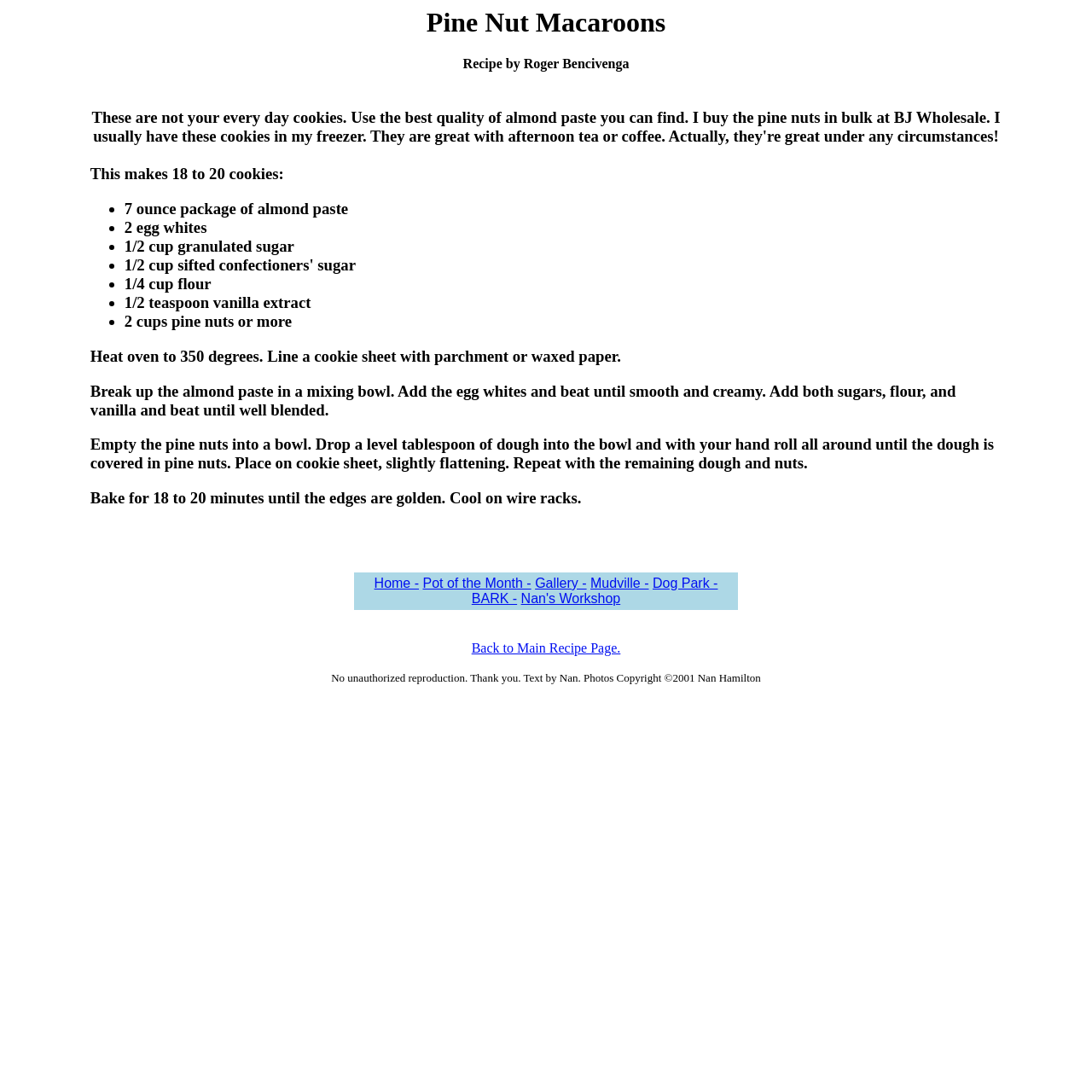What is the name of the recipe?
Give a comprehensive and detailed explanation for the question.

The name of the recipe is mentioned in the heading 'Pine Nut Macaroons' at the top of the webpage, which is a clear indication of the recipe's title.